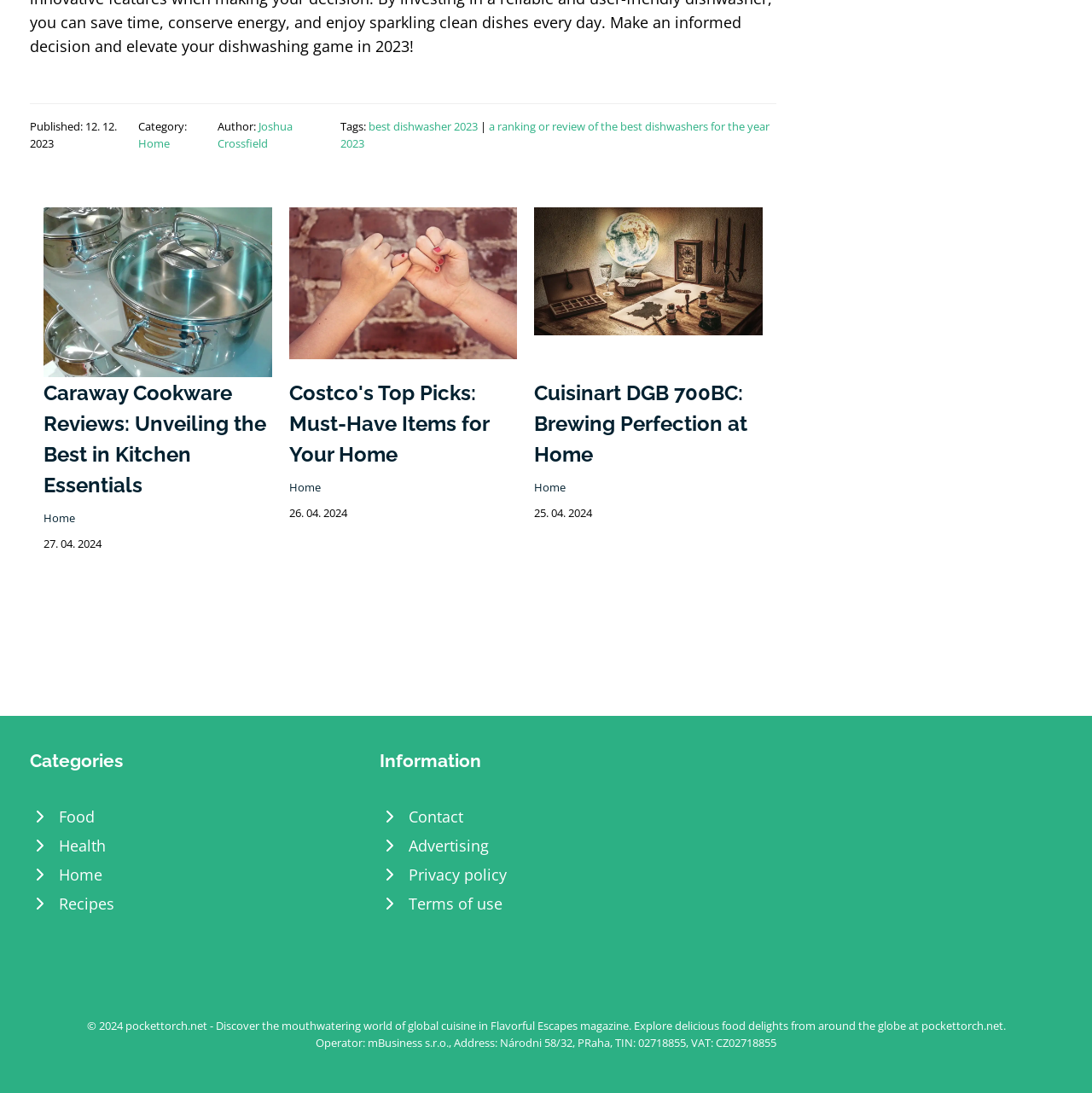Find the bounding box coordinates for the HTML element described as: "alt="Dgb 700 Bc"". The coordinates should consist of four float values between 0 and 1, i.e., [left, top, right, bottom].

[0.489, 0.237, 0.698, 0.256]